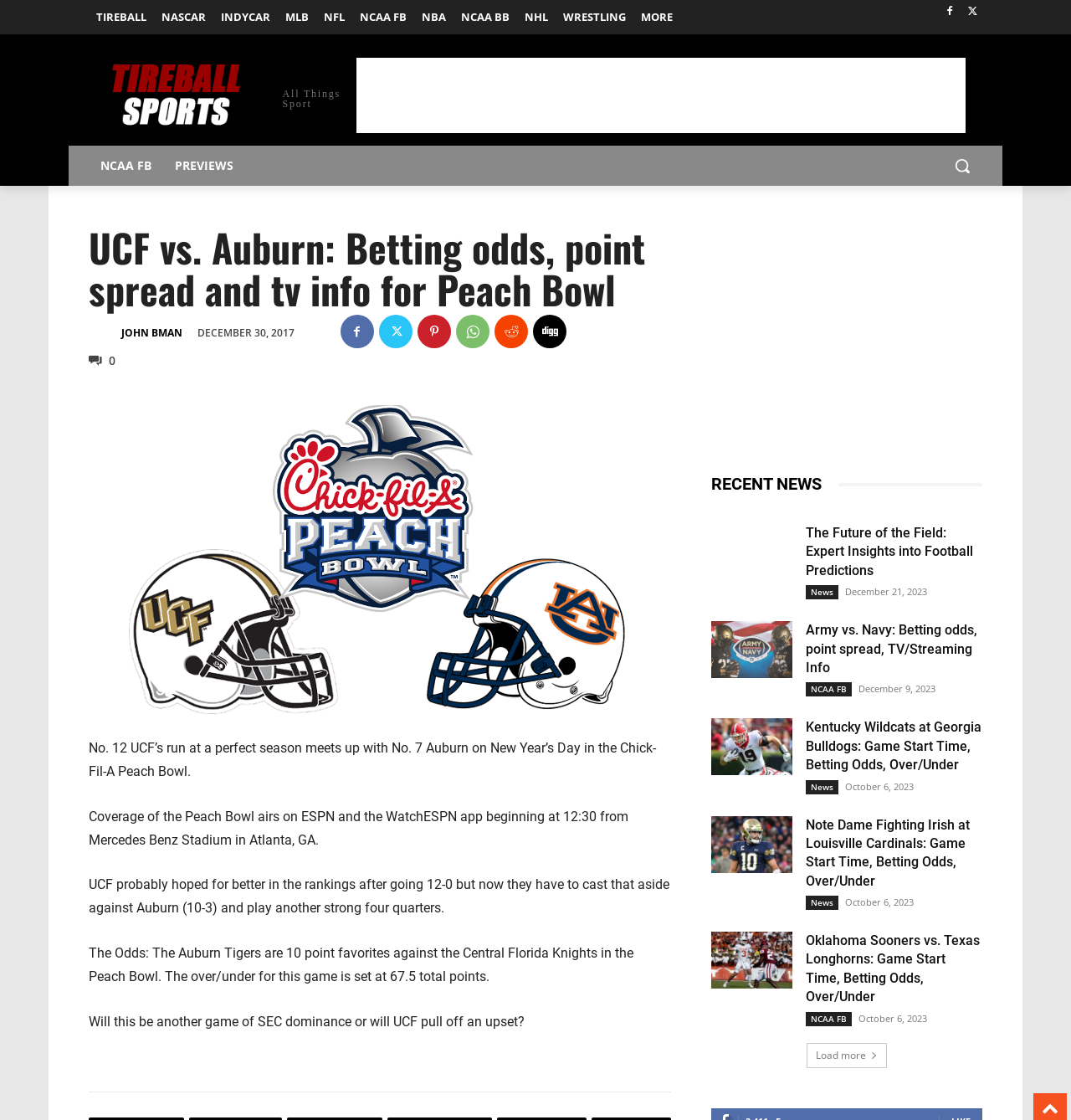Generate the title text from the webpage.

UCF vs. Auburn: Betting odds, point spread and tv info for Peach Bowl